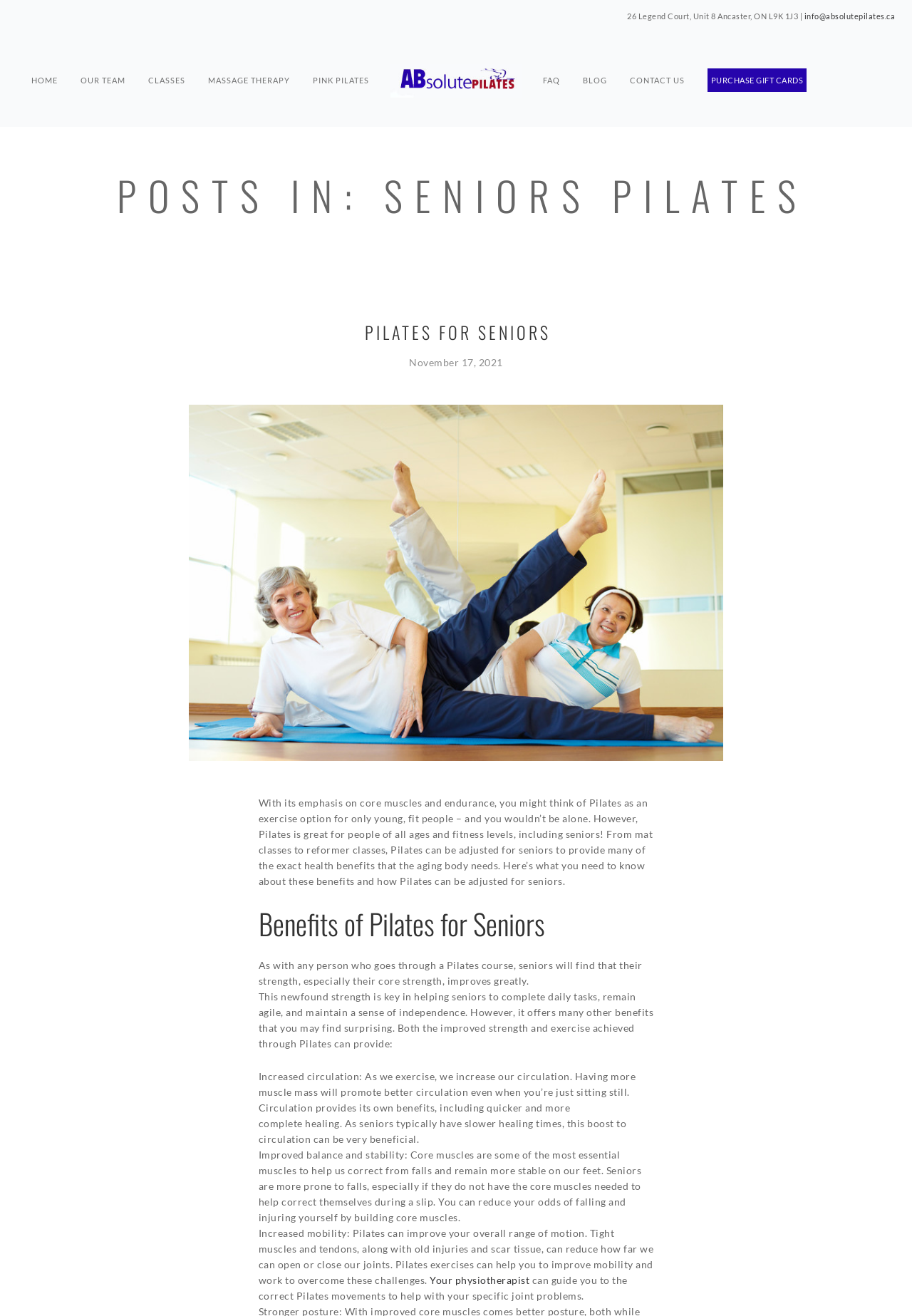Please identify the bounding box coordinates of the clickable area that will fulfill the following instruction: "Click the 'CONTACT US' link". The coordinates should be in the format of four float numbers between 0 and 1, i.e., [left, top, right, bottom].

[0.69, 0.025, 0.751, 0.057]